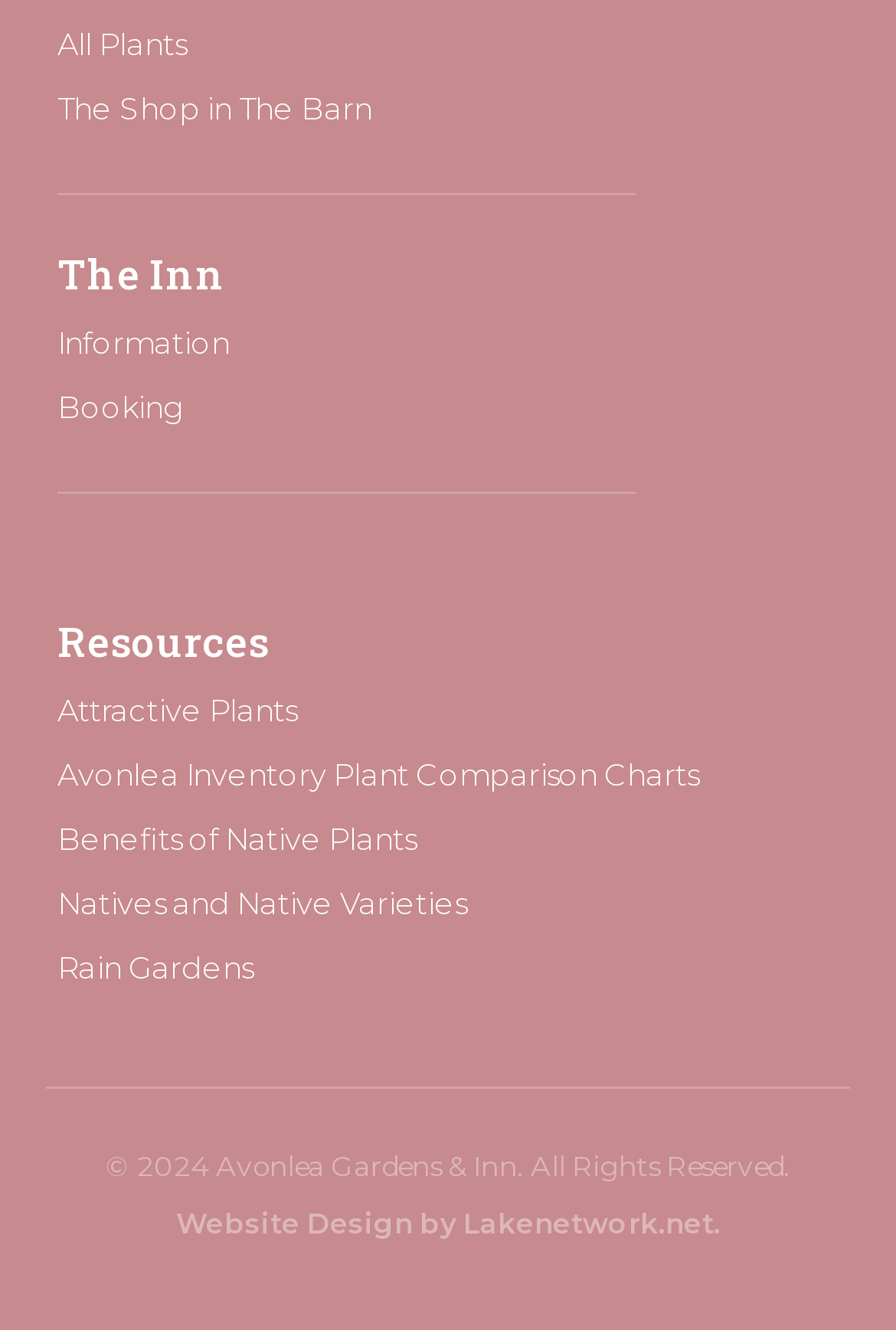Please determine the bounding box coordinates of the clickable area required to carry out the following instruction: "make a booking". The coordinates must be four float numbers between 0 and 1, represented as [left, top, right, bottom].

[0.064, 0.287, 0.936, 0.327]